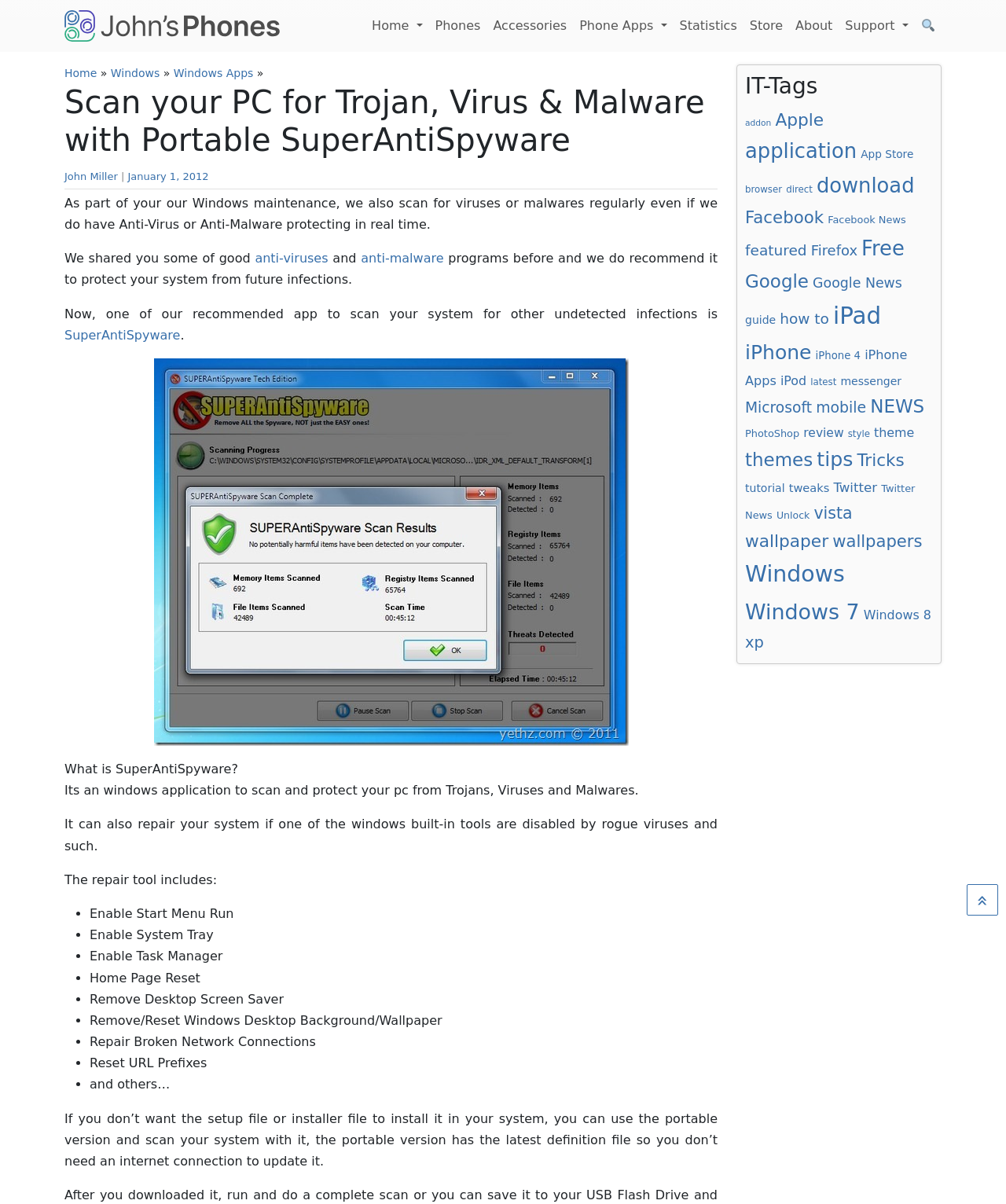Using the element description addon, predict the bounding box coordinates for the UI element. Provide the coordinates in (top-left x, top-left y, bottom-right x, bottom-right y) format with values ranging from 0 to 1.

[0.741, 0.098, 0.767, 0.106]